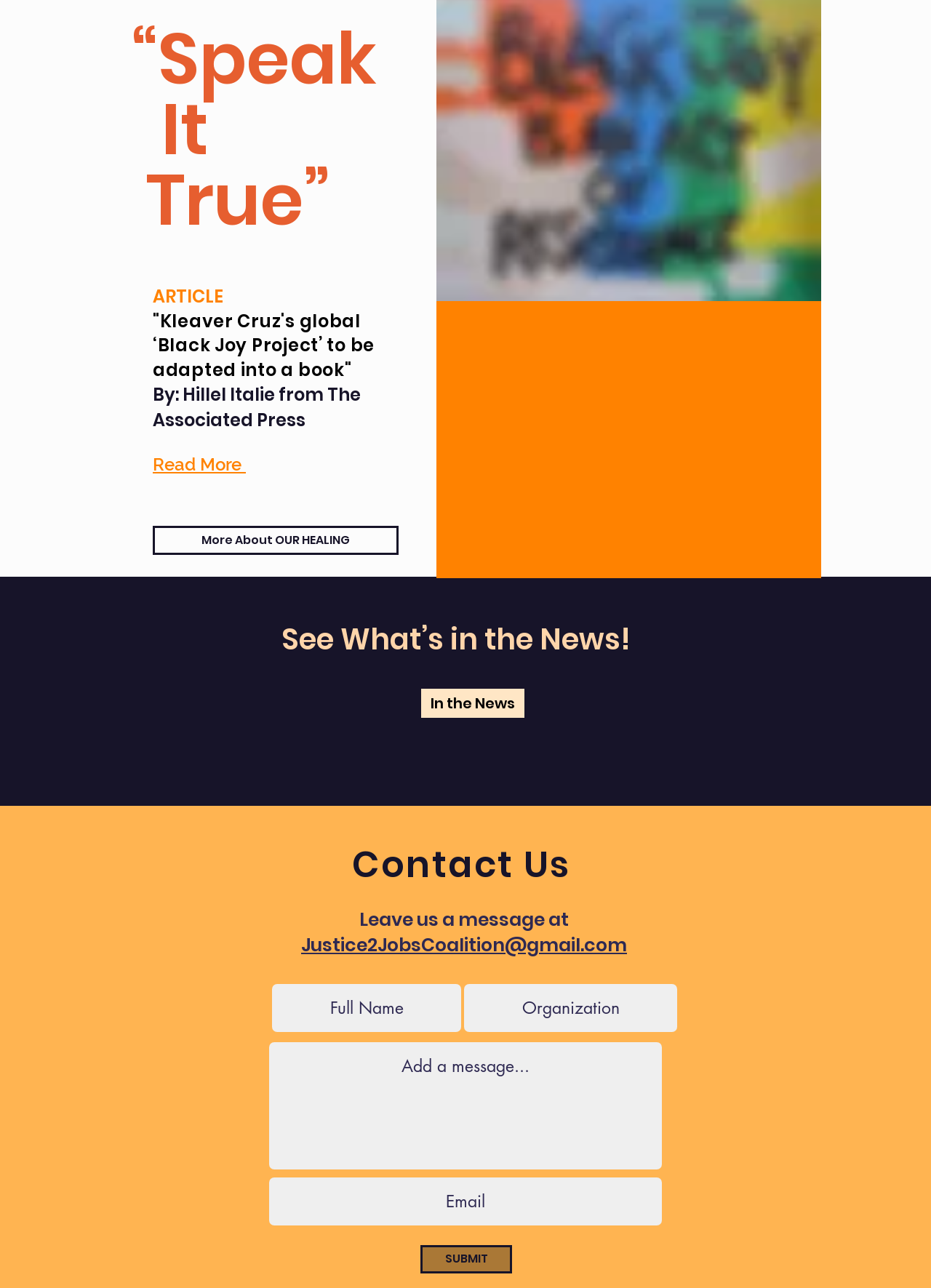Please look at the image and answer the question with a detailed explanation: What is the purpose of the form at the bottom of the webpage?

The form at the bottom of the webpage is for contacting the organization. This can be inferred from the heading 'Contact Us' above the form, and the presence of text fields for 'Full Name', 'Organization', and 'Email', as well as a 'SUBMIT' button.